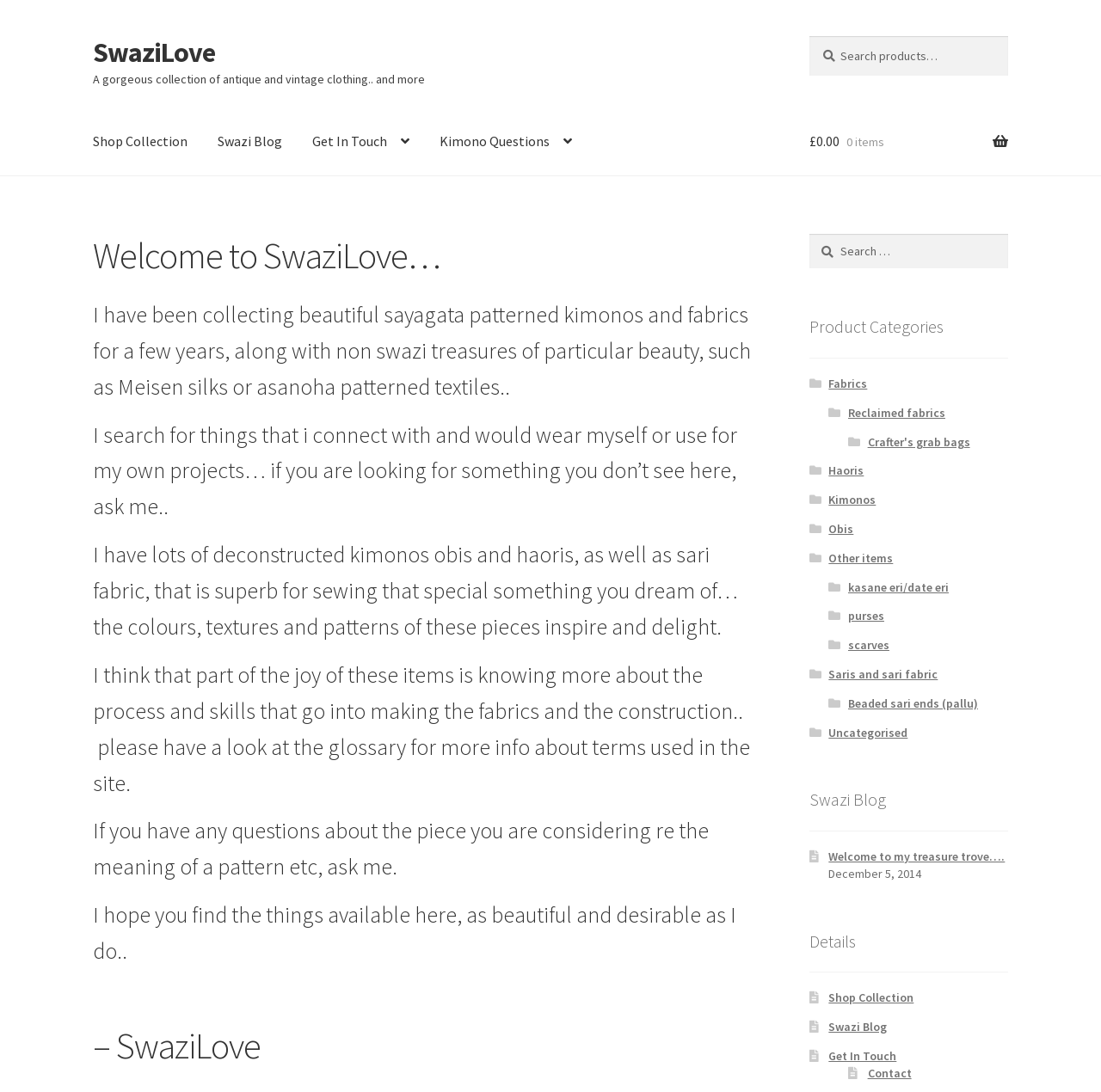Provide a one-word or brief phrase answer to the question:
What is the name of the blog on this website?

Swazi Blog